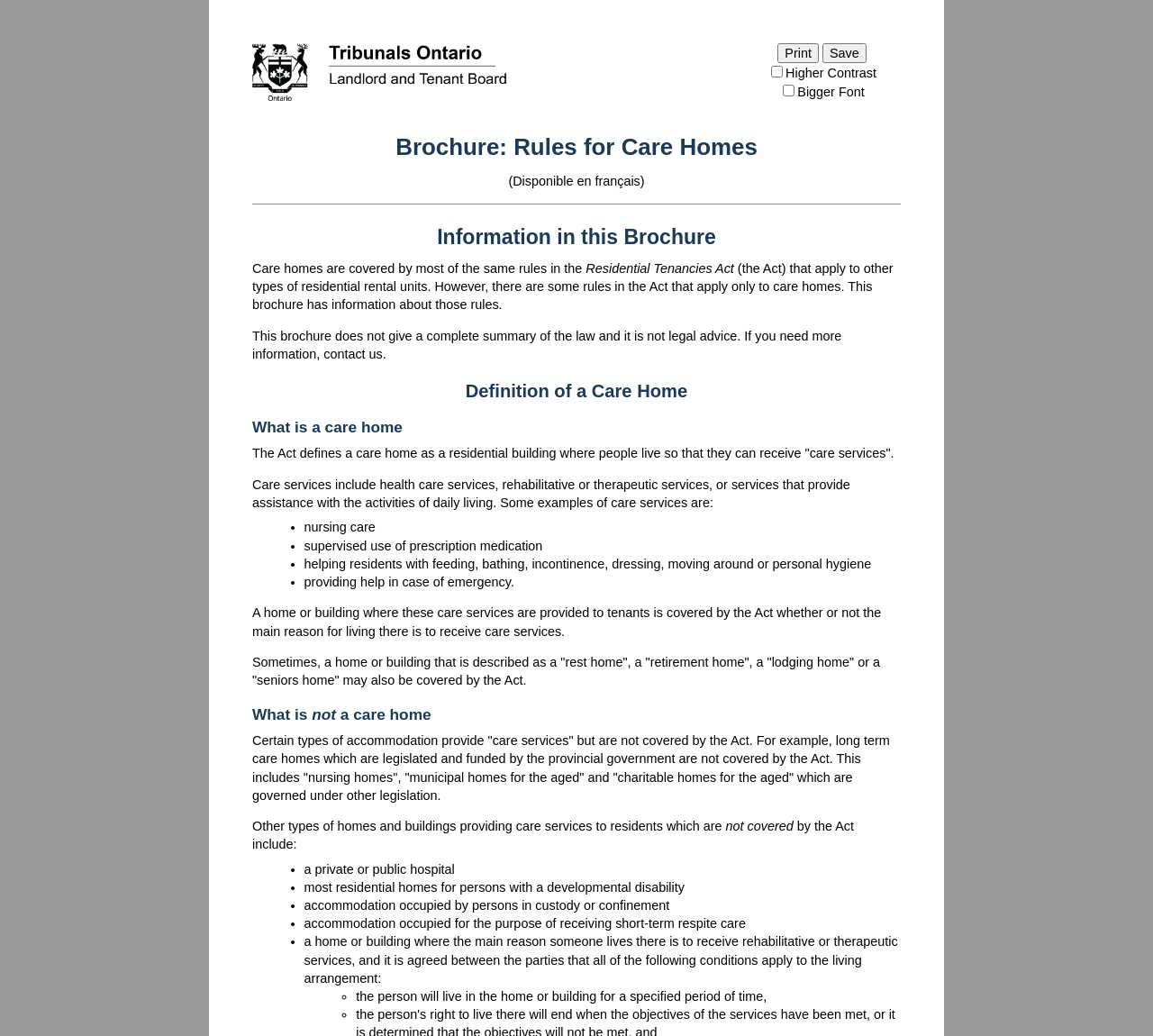Describe all the visual and textual components of the webpage comprehensively.

The webpage is about the Landlord and Tenant Board's brochure on rules for care homes. At the top right corner, there are three buttons: "Print", "Save", and two checkboxes for "Higher Contrast" and "Bigger Font". Below these buttons, there is a link to the Landlord and Tenant Board with an accompanying image.

The main content of the webpage is divided into sections, each with a heading. The first section is "Brochure: Rules for Care Homes", followed by a paragraph of text in French. The next section is "Information in this Brochure", which explains that care homes are covered by most of the same rules in the Residential Tenancies Act that apply to other types of residential rental units, but there are some rules that apply only to care homes.

The following sections provide more information about care homes, including the definition of a care home, what care services are, and examples of care services such as nursing care, supervised use of prescription medication, and helping residents with daily living activities. There is also a section on what is not considered a care home, including long-term care homes, nursing homes, and residential homes for persons with a developmental disability.

Throughout the webpage, there are several lists with bullet points, including a list of examples of care services and a list of types of accommodations that are not covered by the Act. The text is organized in a clear and readable format, with headings and paragraphs that make it easy to follow.